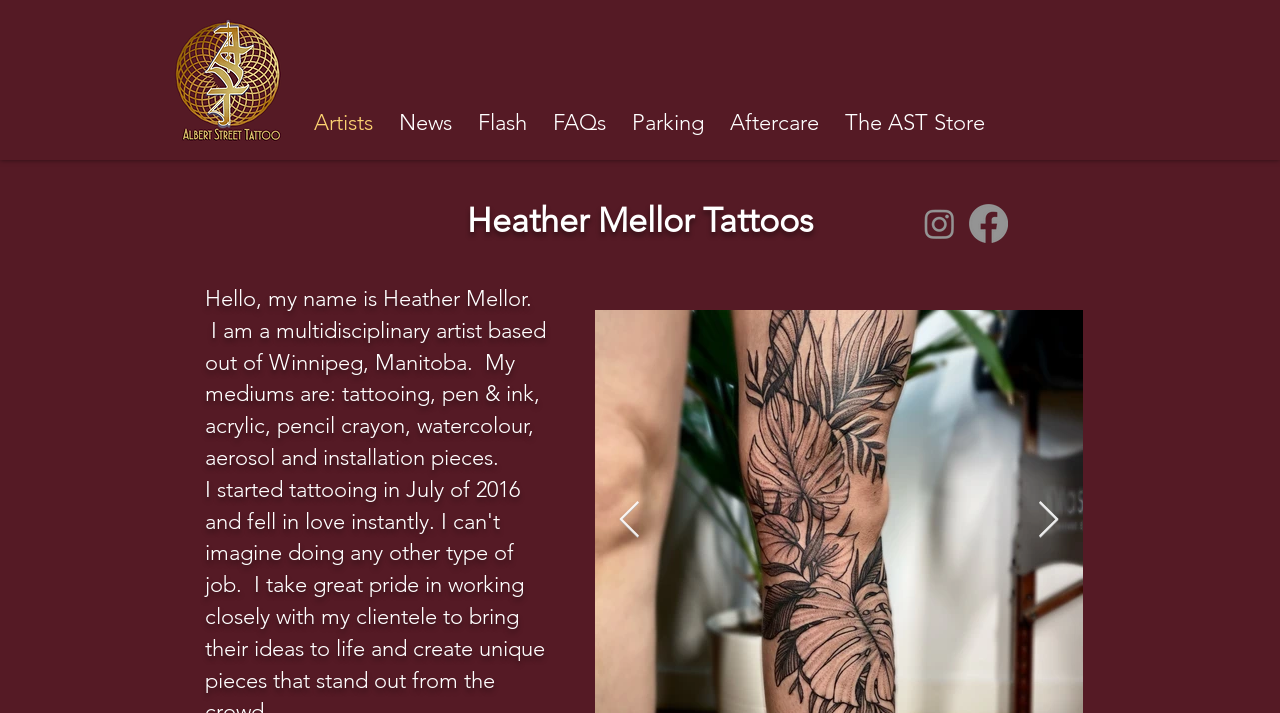Find the bounding box coordinates for the area that must be clicked to perform this action: "View Heather Mellor's Instagram".

[0.719, 0.286, 0.749, 0.341]